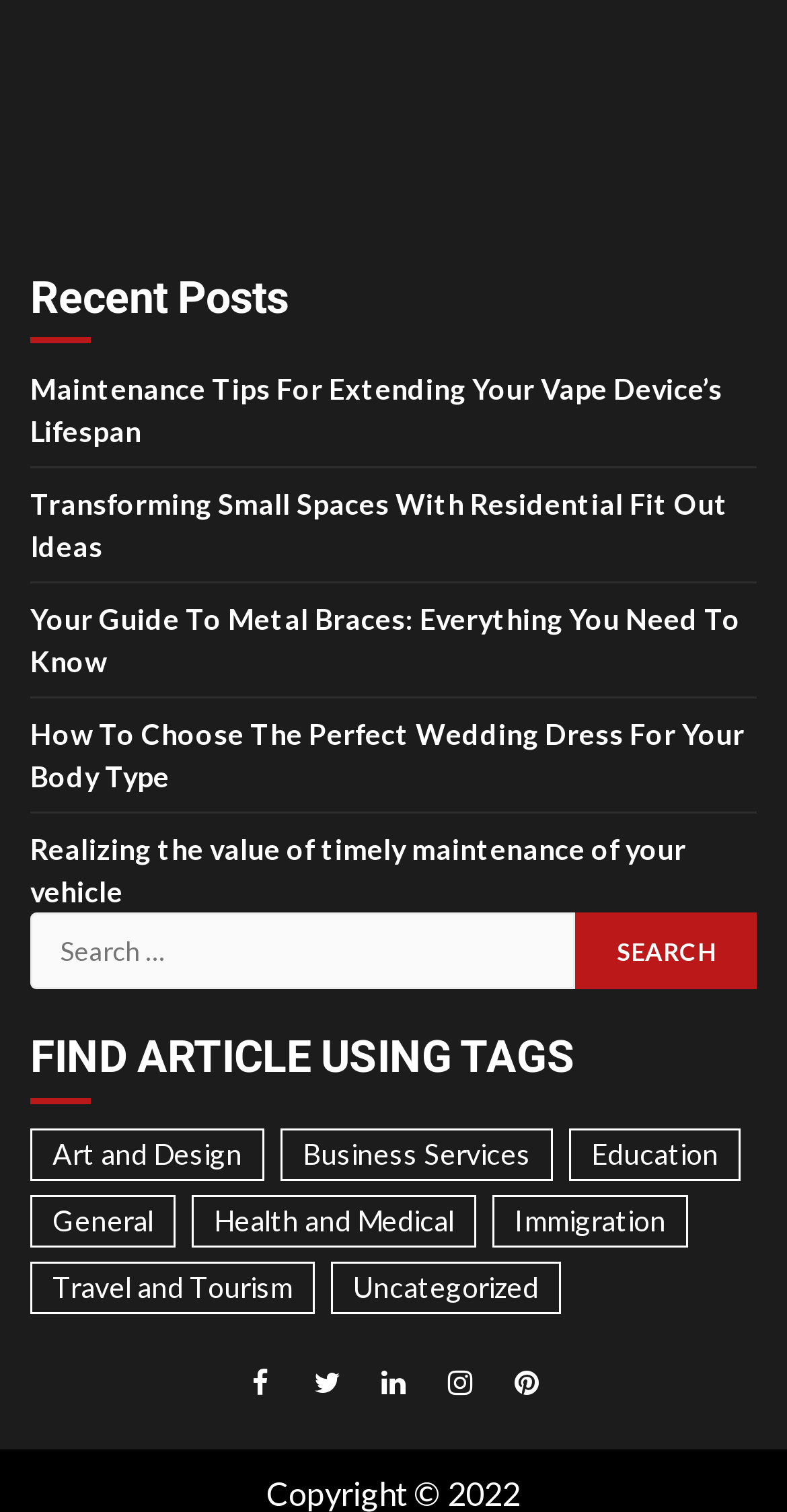Please identify the bounding box coordinates of the element I need to click to follow this instruction: "Search for articles".

[0.038, 0.604, 0.962, 0.654]